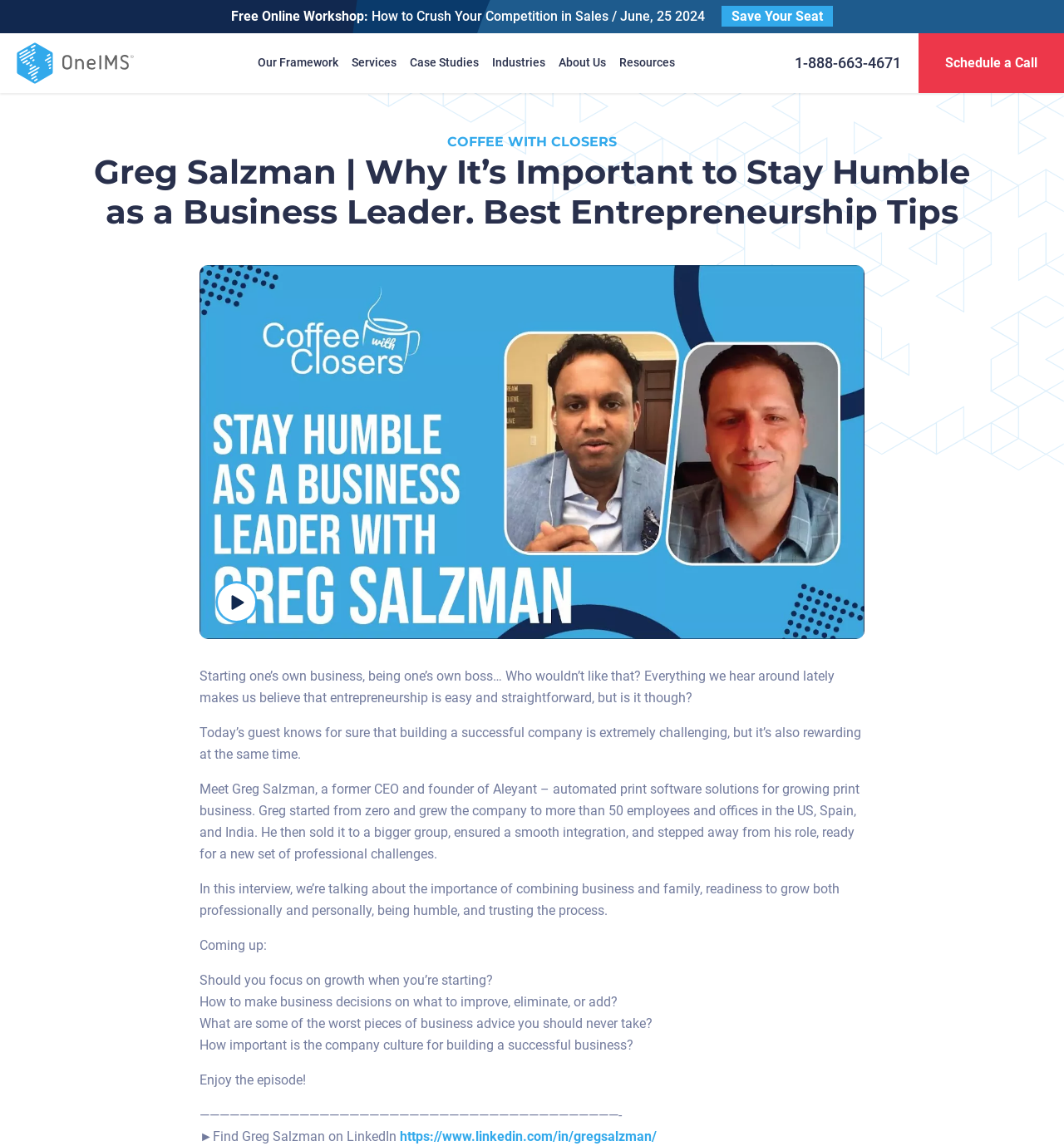Give the bounding box coordinates for this UI element: "Save Your Seat". The coordinates should be four float numbers between 0 and 1, arranged as [left, top, right, bottom].

[0.678, 0.005, 0.783, 0.023]